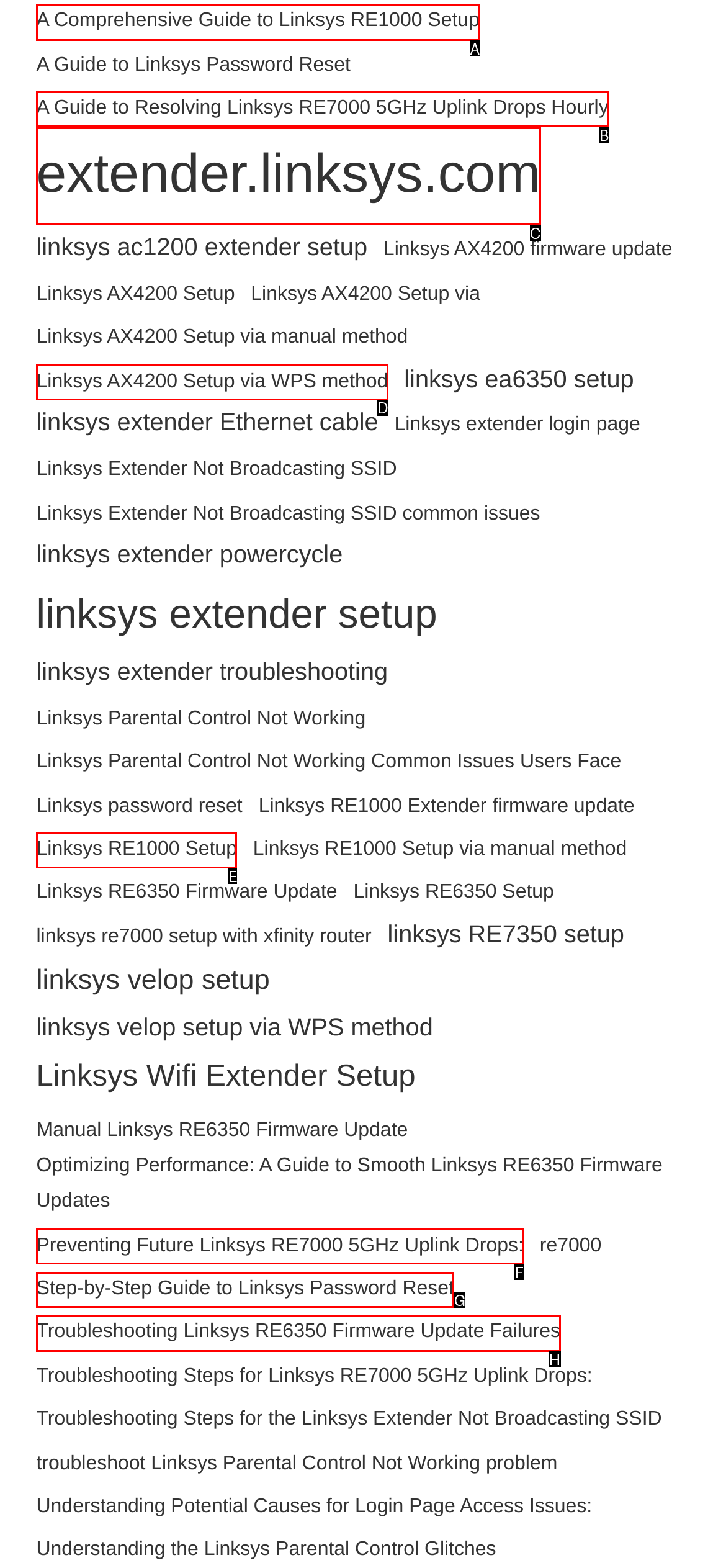Determine the appropriate lettered choice for the task: Click on the Linksys RE1000 Setup guide. Reply with the correct letter.

A